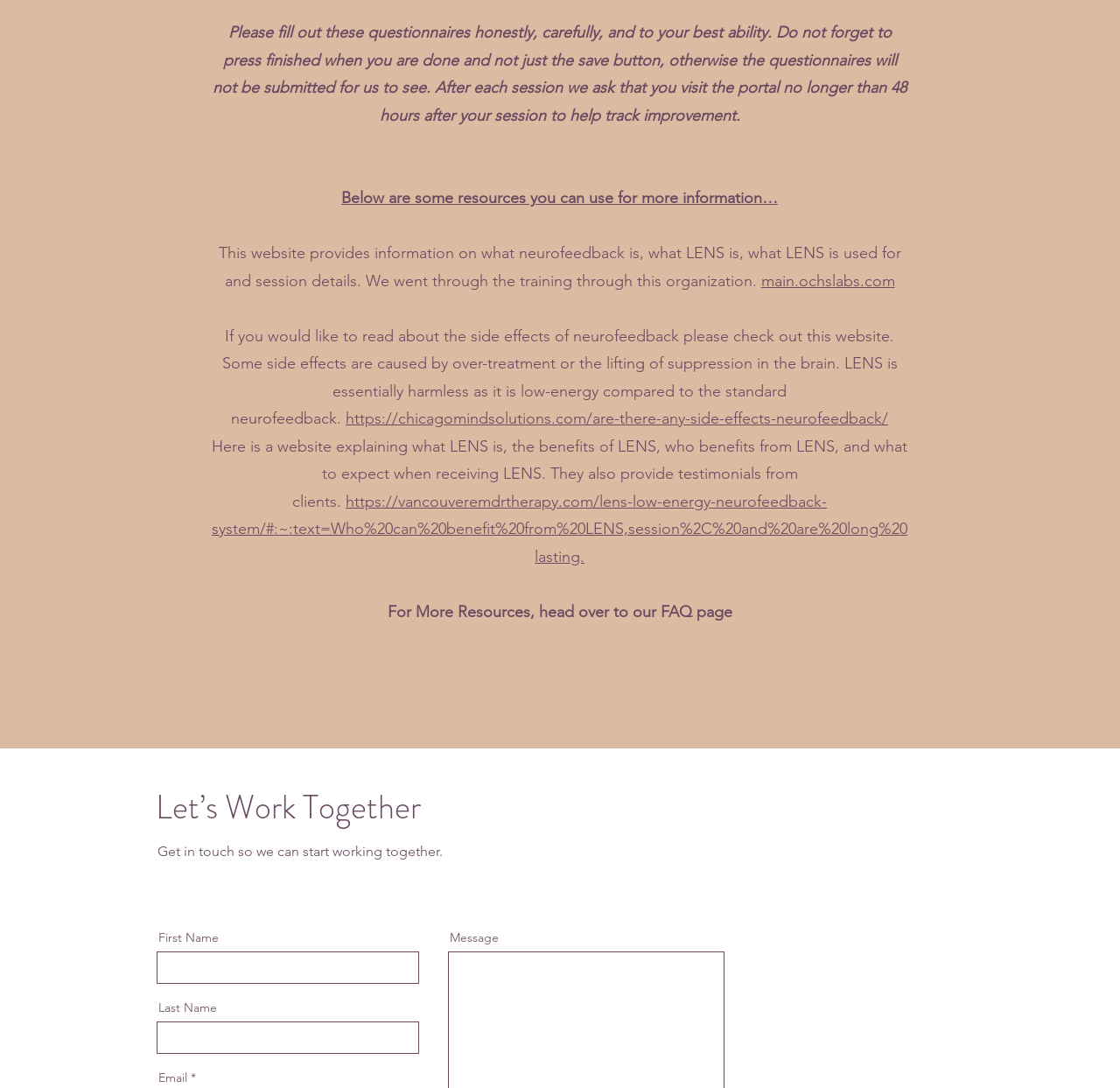What is the purpose of this website?
Look at the screenshot and respond with one word or a short phrase.

To provide information and resources